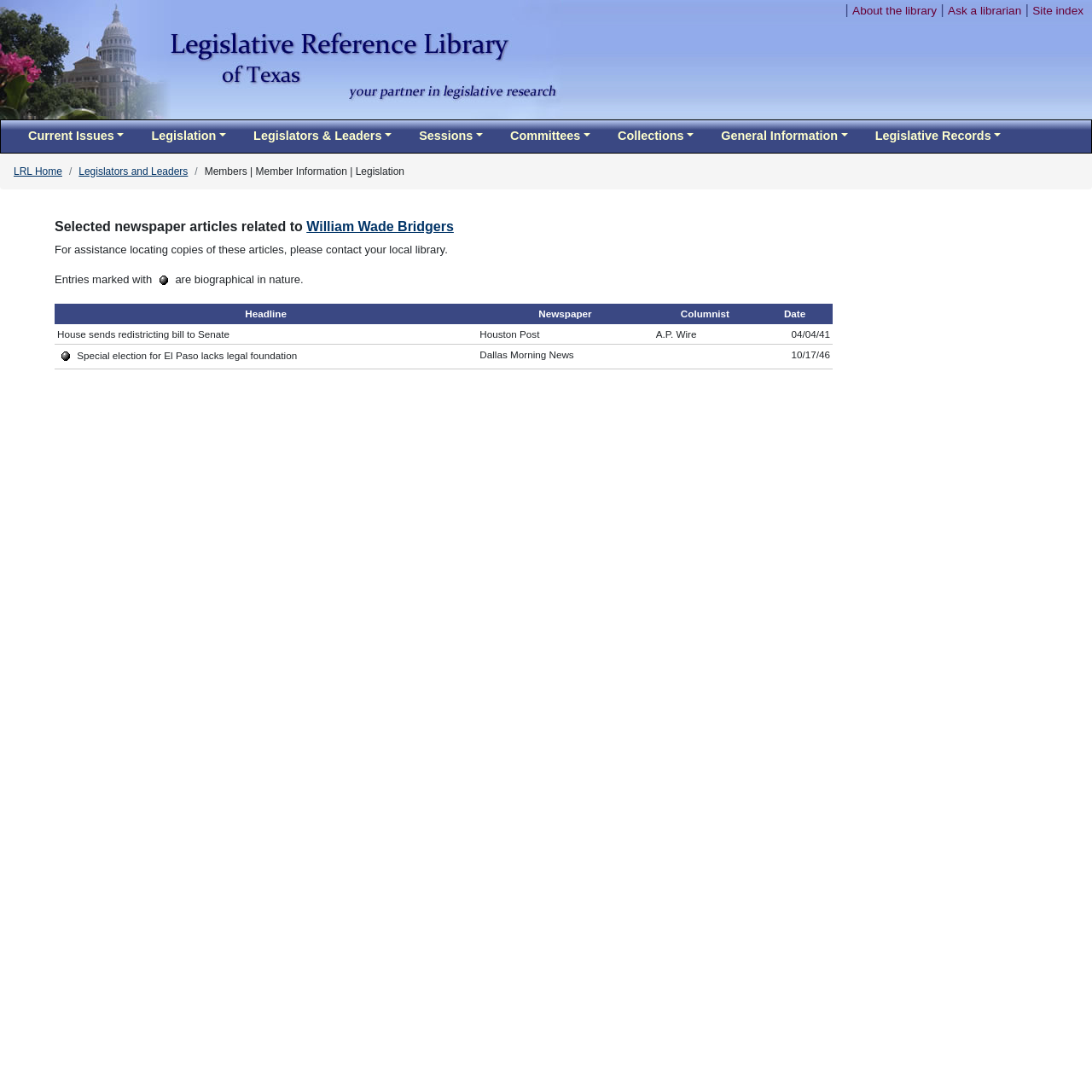Describe all the key features and sections of the webpage thoroughly.

The webpage is about the Legislative Reference Library, specifically focusing on legislators and leaders, members, and legislation. At the top, there is a banner image with the title "Legislative Reference Library" and a navigation menu with links to "About the library", "Ask a librarian", and "Site index". Below the banner, there is a row of buttons with dropdown menus for "Current Issues", "Legislation", "Legislators & Leaders", "Sessions", "Committees", "Collections", "General Information", and "Legislative Records".

On the left side, there is a breadcrumb trail navigation menu with links to "LRL Home" and "Legislators and Leaders". The main content area is divided into two sections. The top section has a heading "Selected newspaper articles related to William Wade Bridgers" with a link to the person's name. Below the heading, there is a paragraph of text explaining how to locate copies of the articles and a note about biographical entries.

The main content area also features a table with four columns: "Headline", "Newspaper", "Columnist", and "Date". The table has multiple rows, each containing information about a newspaper article, including the headline, newspaper name, columnist, and date. Some of the table cells contain images.